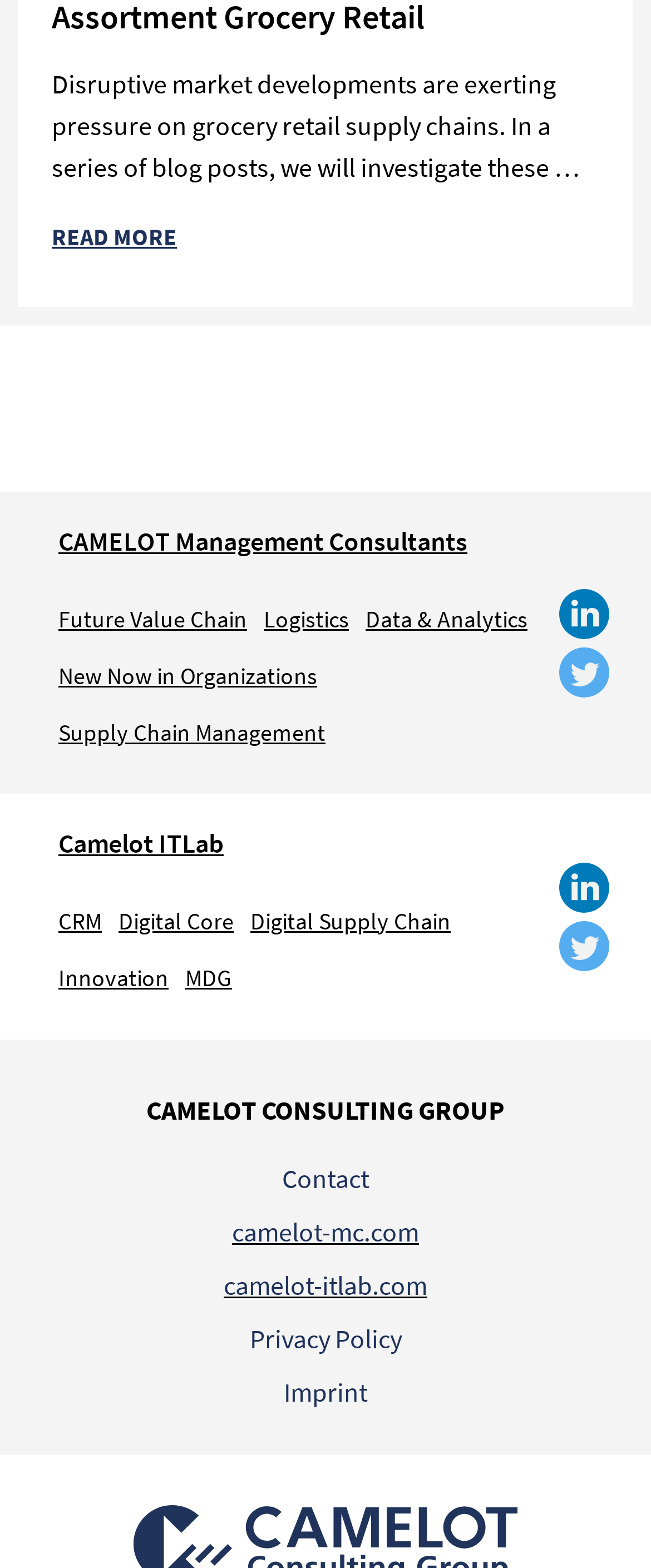Please provide a detailed answer to the question below based on the screenshot: 
What is the name of the consulting group?

The name of the consulting group can be found in the StaticText element with the content 'CAMELOT CONSULTING GROUP'.